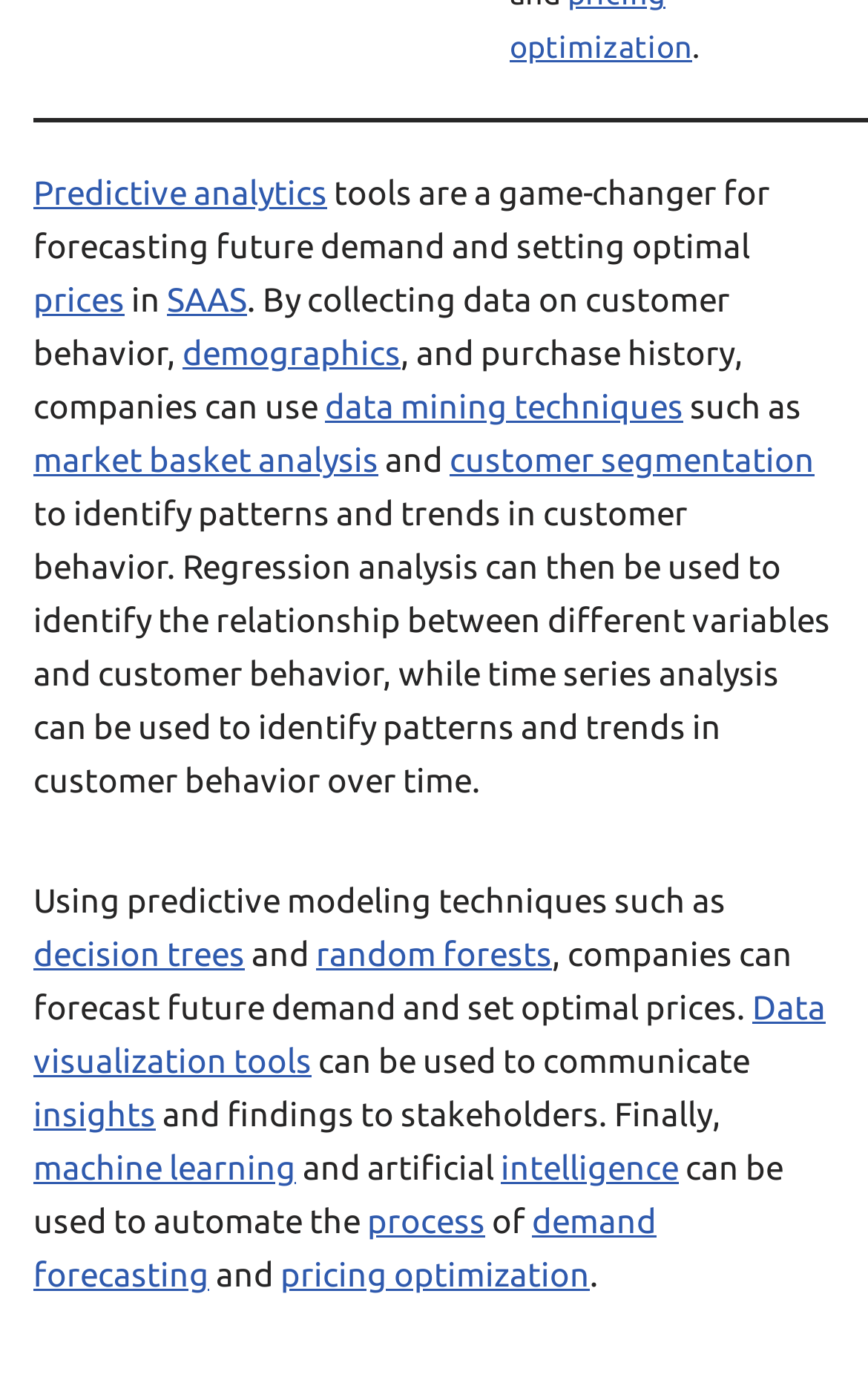What is machine learning used for in demand forecasting?
Refer to the screenshot and respond with a concise word or phrase.

automating the process